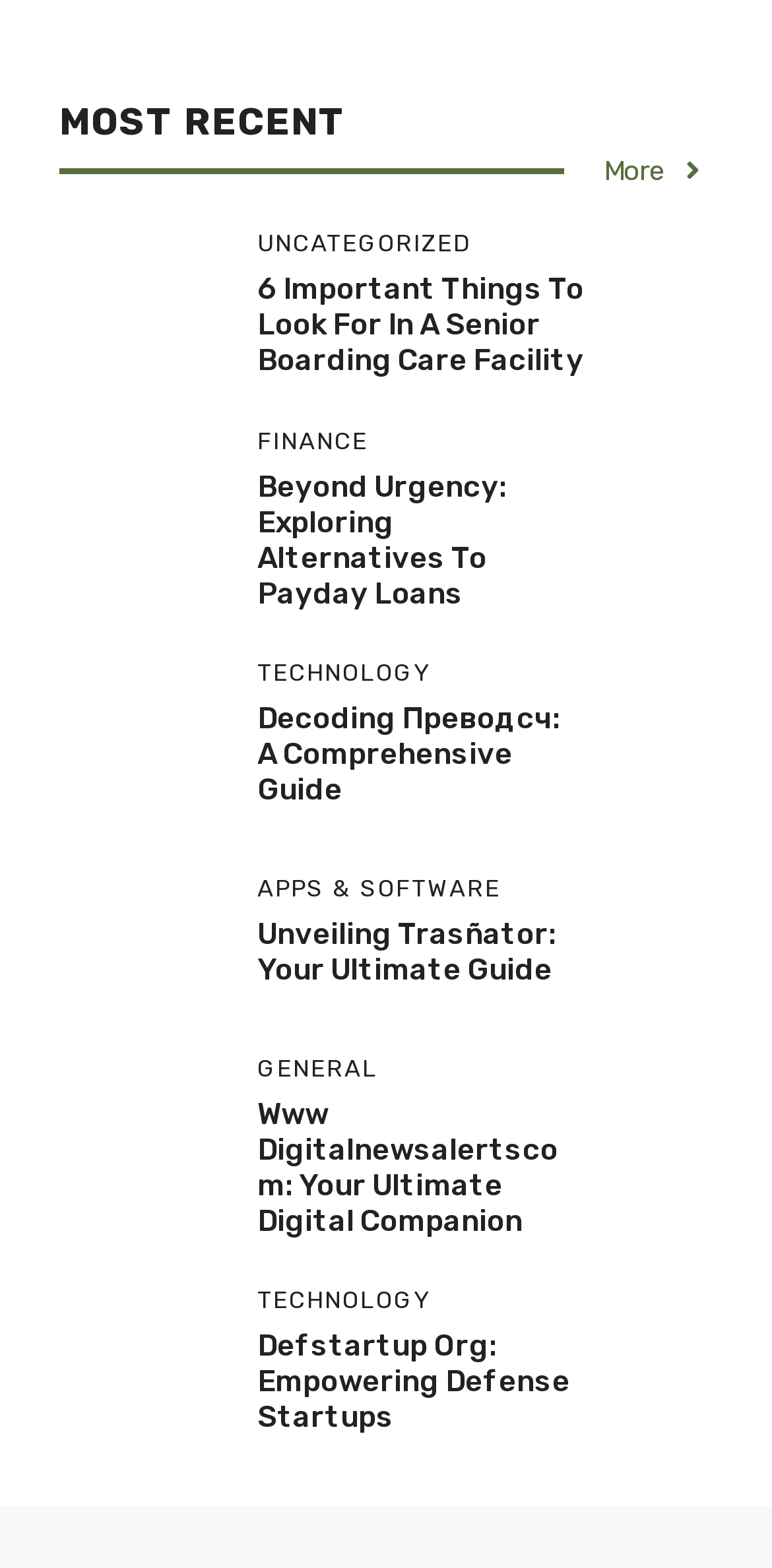Please identify the bounding box coordinates of the element I need to click to follow this instruction: "Visit 'Www Digitalnewsalertscom: Your Ultimate Digital Companion'".

[0.333, 0.699, 0.756, 0.79]